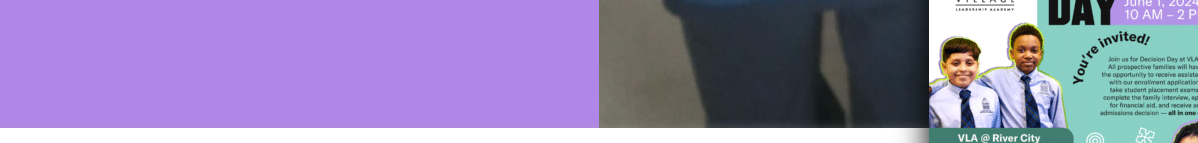What is the attire worn by the students in the flyer?
Please respond to the question with a detailed and thorough explanation.

The flyer features two smiling students dressed in formal attire, showcasing a sense of pride and anticipation for their education. This suggests that the students are wearing formal clothes, which is a key aspect of the image.